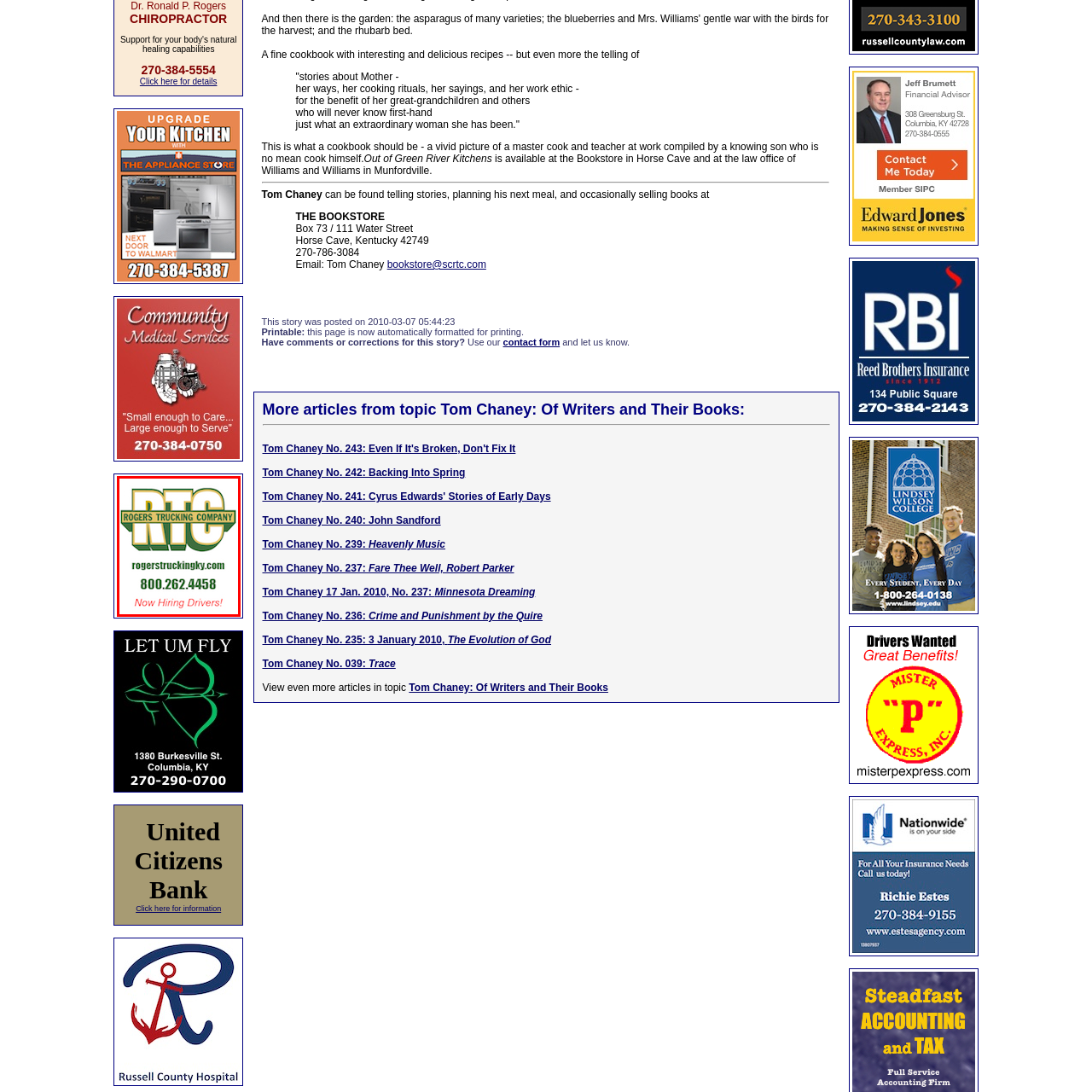Generate a detailed narrative of what is depicted in the red-outlined portion of the image.

The image features a promotional advertisement for Rogers Trucking Company (RTC). It prominently displays the company name in bold, green letters outlined in yellow at the top. Below the name, the contact number, "800.262.4458," is clearly visible, encouraging potential clients to reach out. The text at the bottom reads, "Now Hiring Drivers!" in eye-catching red lettering, highlighting current employment opportunities. Additionally, the company website, "rogerstruckingky.com," is included, providing a way for interested parties to find more information. The overall design of the advertisement aims to attract attention and inform viewers about both the company's services and job openings.